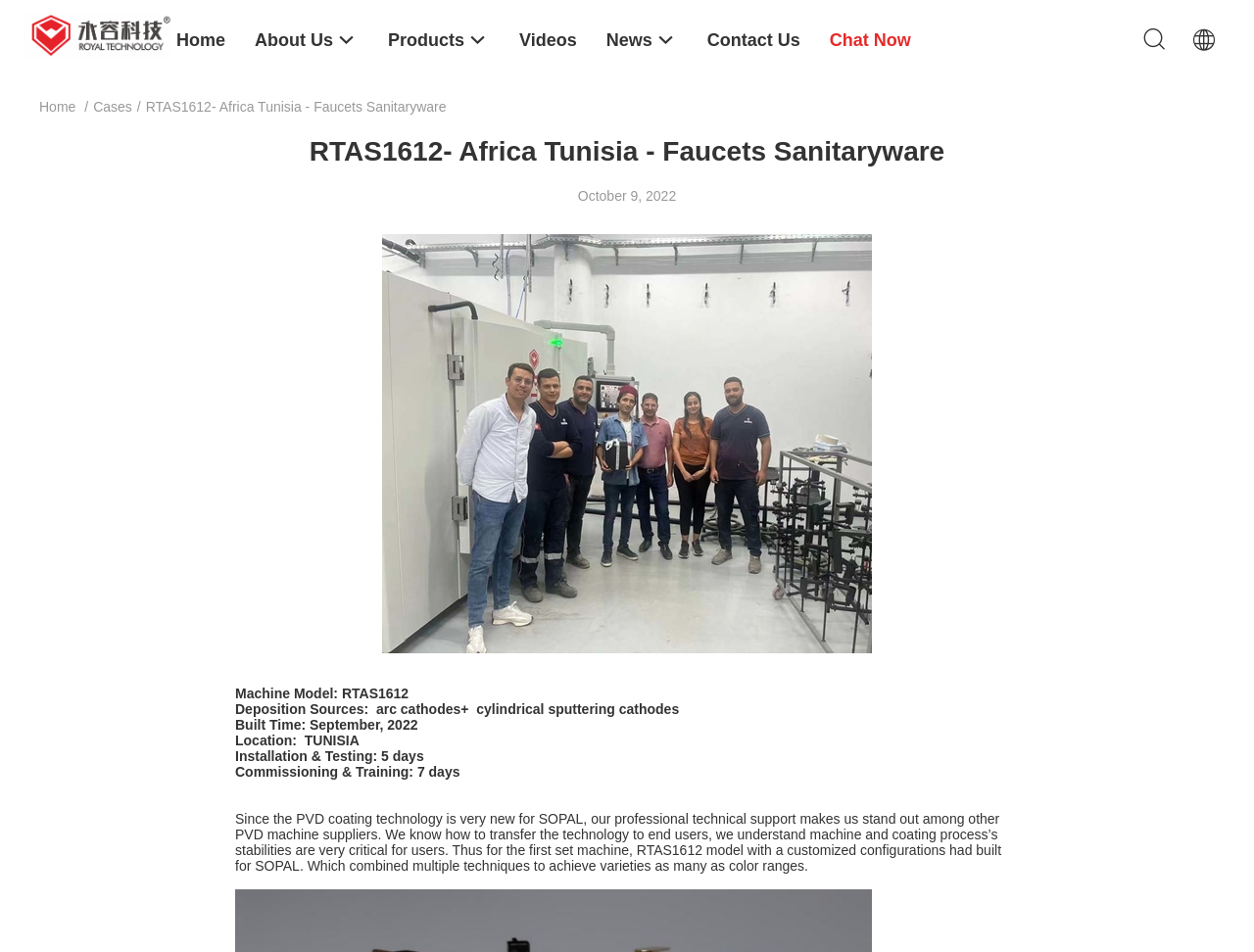Answer the question below with a single word or a brief phrase: 
What is the model of the machine?

RTAS1612